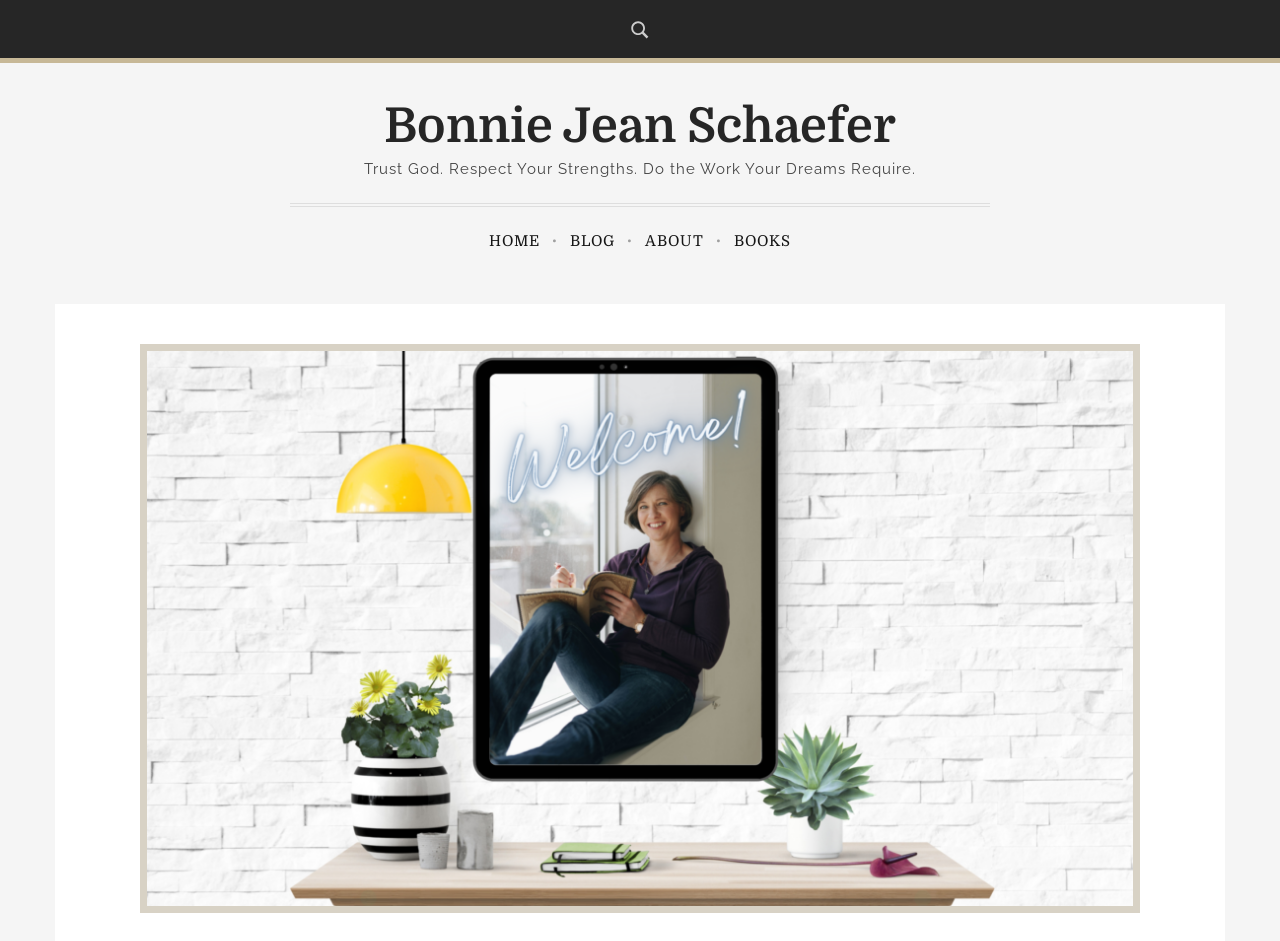Respond with a single word or short phrase to the following question: 
How many navigation links are there?

4